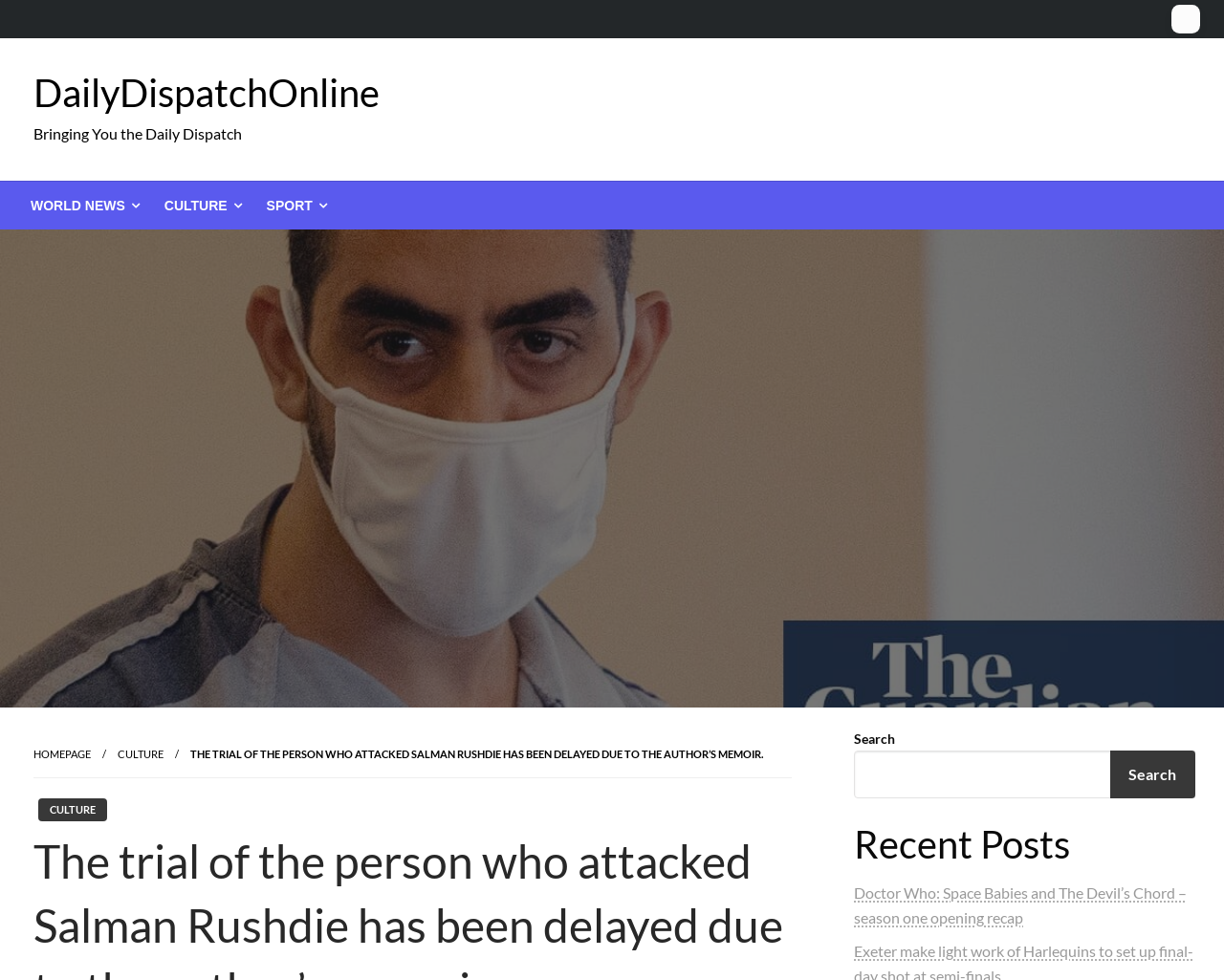How many menu items are in the top menu bar?
Can you provide an in-depth and detailed response to the question?

The top menu bar has three menu items: 'World News', 'Culture', and 'Sport'. These can be found by examining the menu bar element and its child elements.